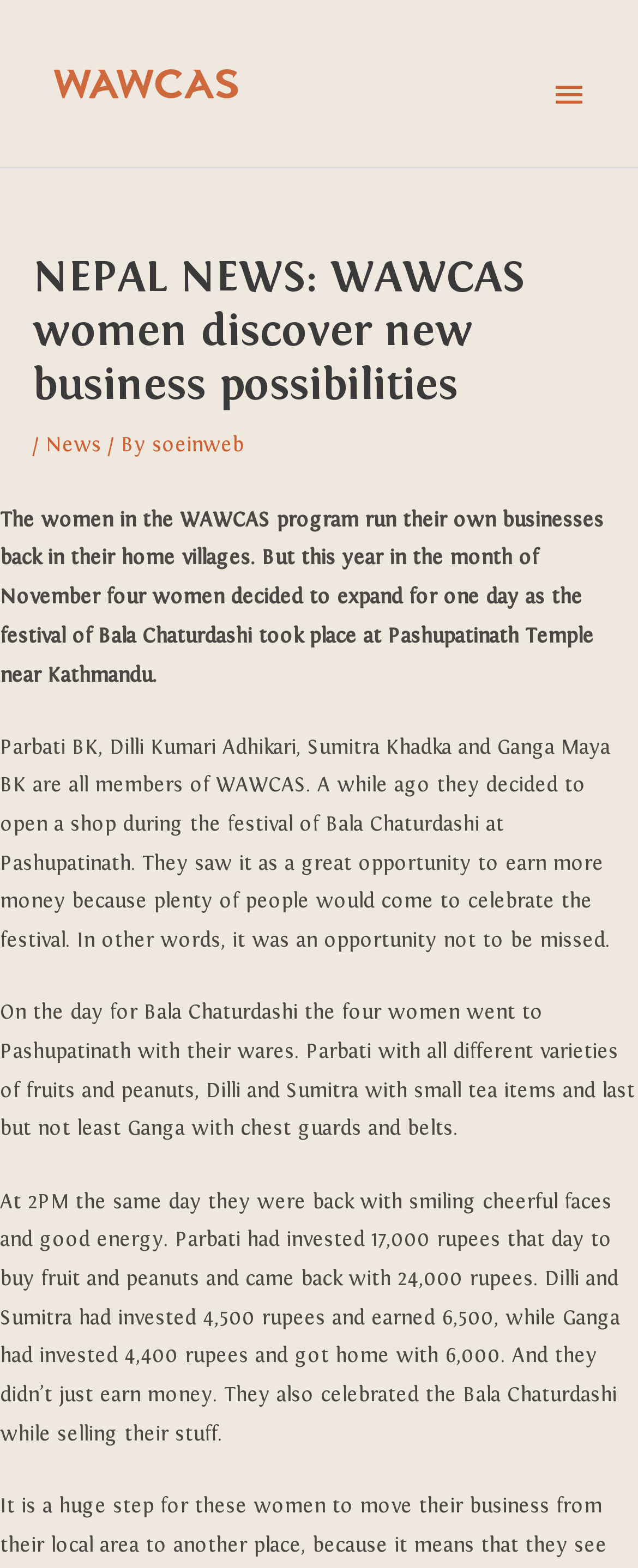Give a one-word or short-phrase answer to the following question: 
What were Dilli and Sumitra selling at the festival?

small tea items